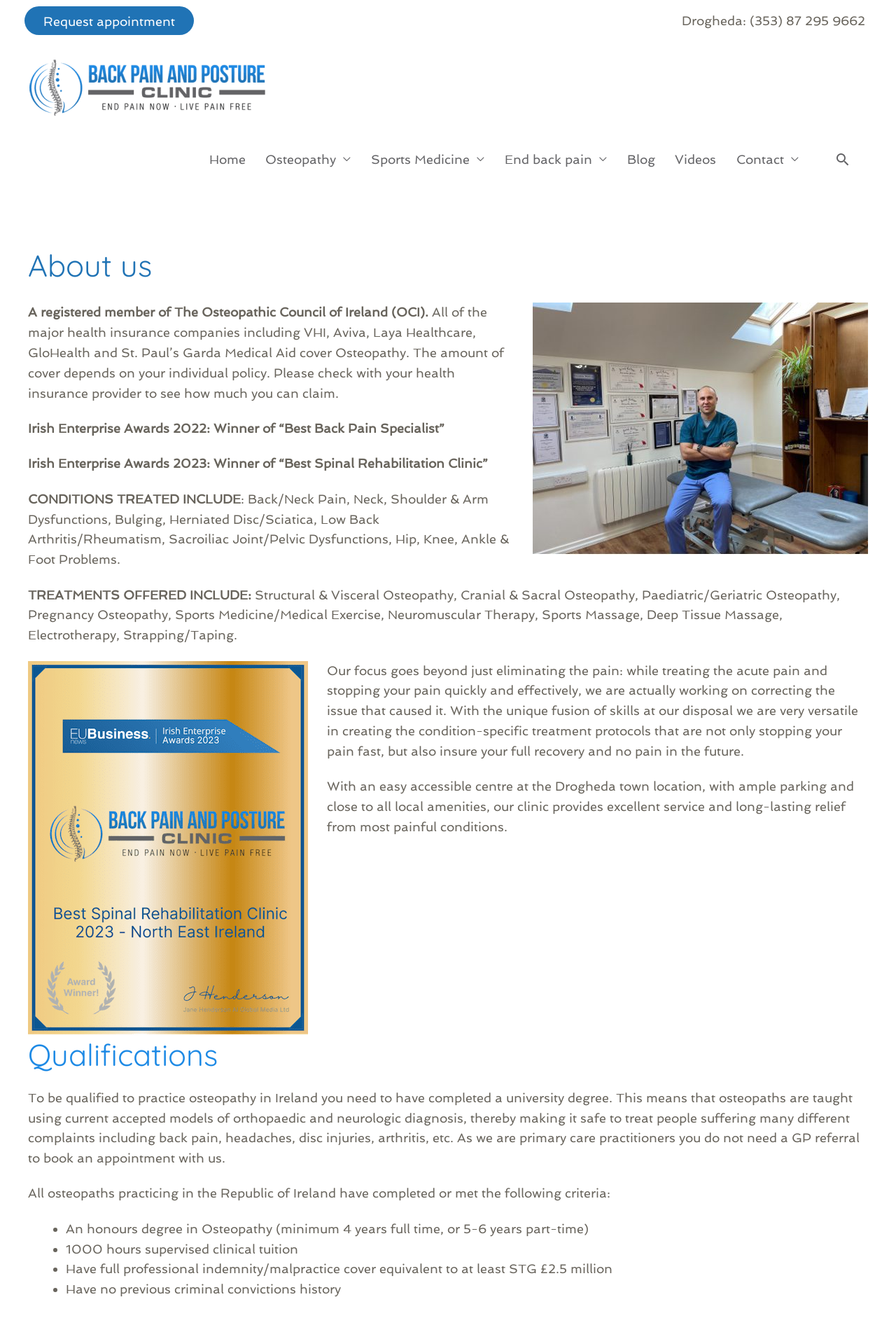Locate the bounding box coordinates of the clickable element to fulfill the following instruction: "Search for something". Provide the coordinates as four float numbers between 0 and 1 in the format [left, top, right, bottom].

[0.917, 0.115, 0.959, 0.127]